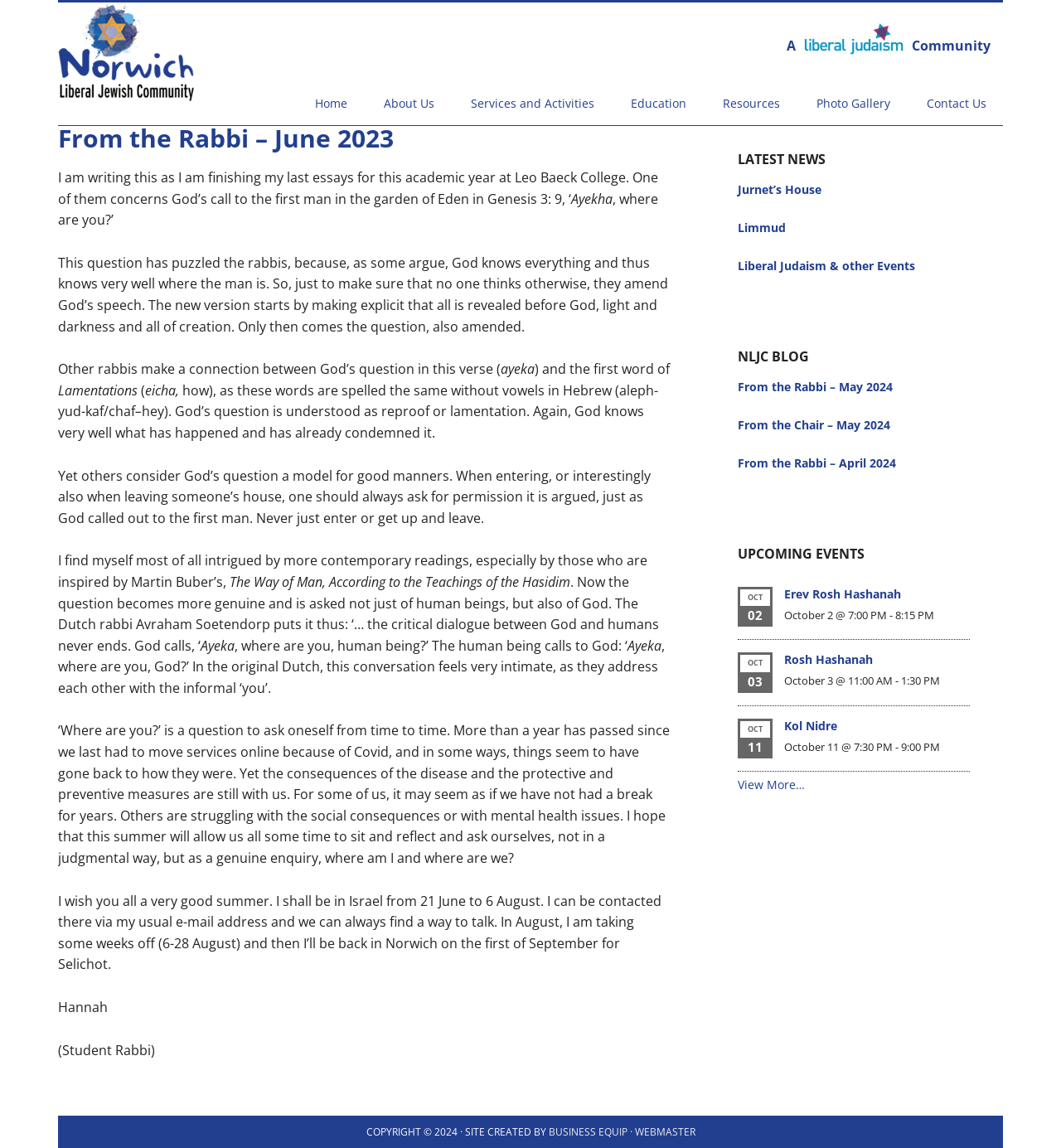Bounding box coordinates are specified in the format (top-left x, top-left y, bottom-right x, bottom-right y). All values are floating point numbers bounded between 0 and 1. Please provide the bounding box coordinate of the region this sentence describes: Norwich Liberal Jewish Community

[0.055, 0.002, 0.68, 0.089]